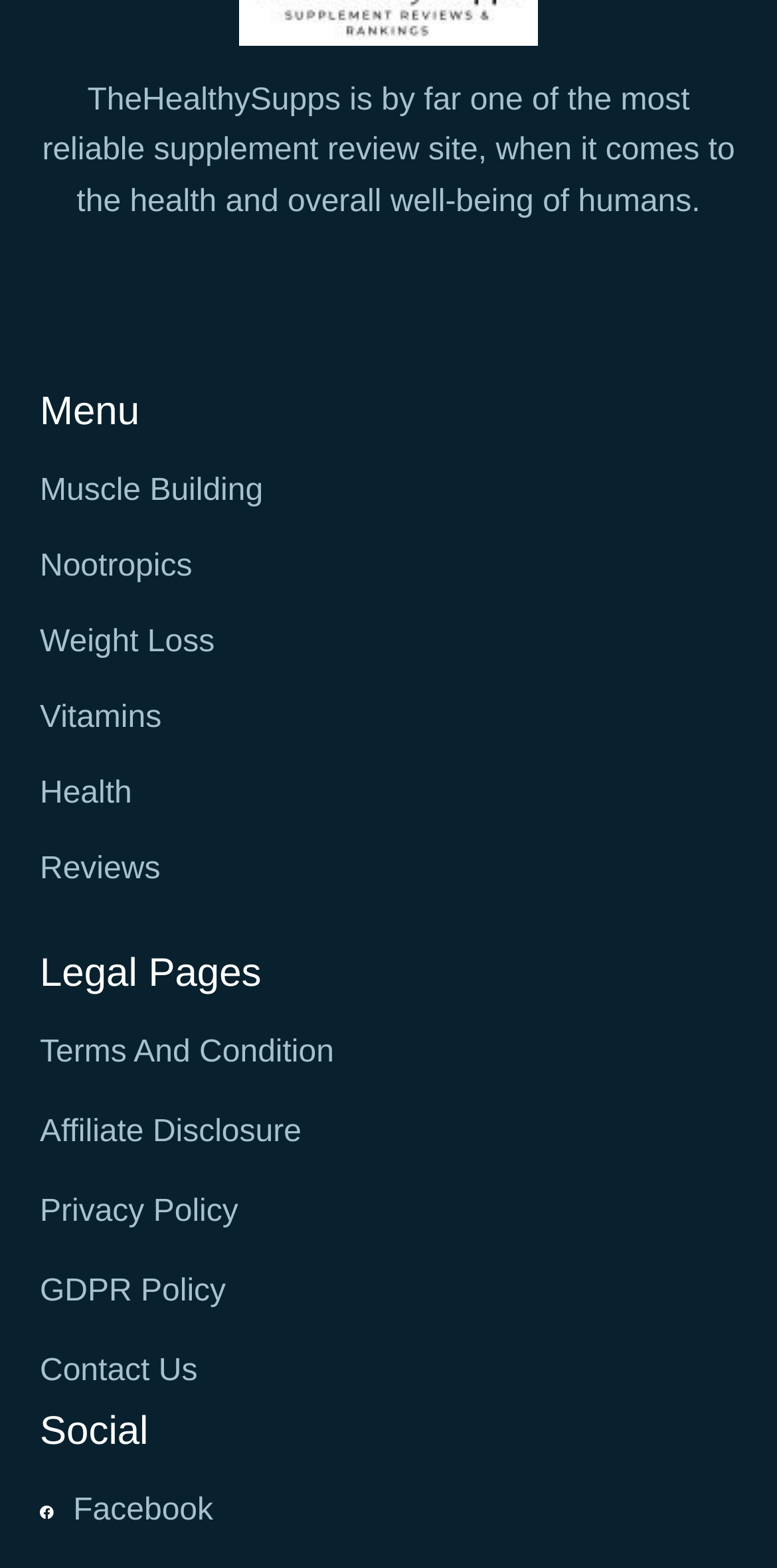Please answer the following question as detailed as possible based on the image: 
What is the main topic of this website?

Based on the static text at the top of the page, 'TheHealthySupps is by far one of the most reliable supplement review site, when it comes to the health and overall well-being of humans.', it is clear that the main topic of this website is supplement reviews.